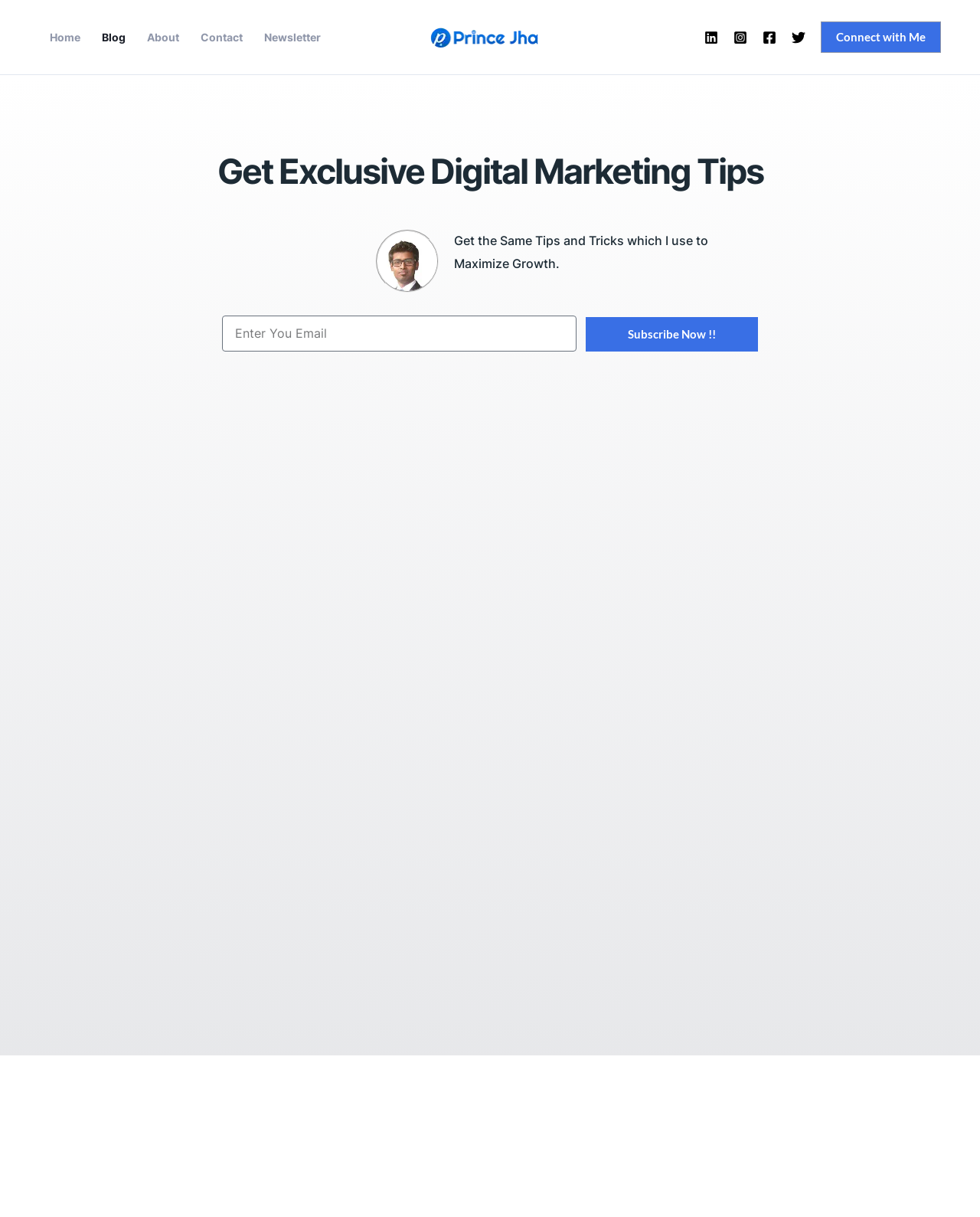What is the name of the blog owner?
Refer to the screenshot and respond with a concise word or phrase.

Prince Jha